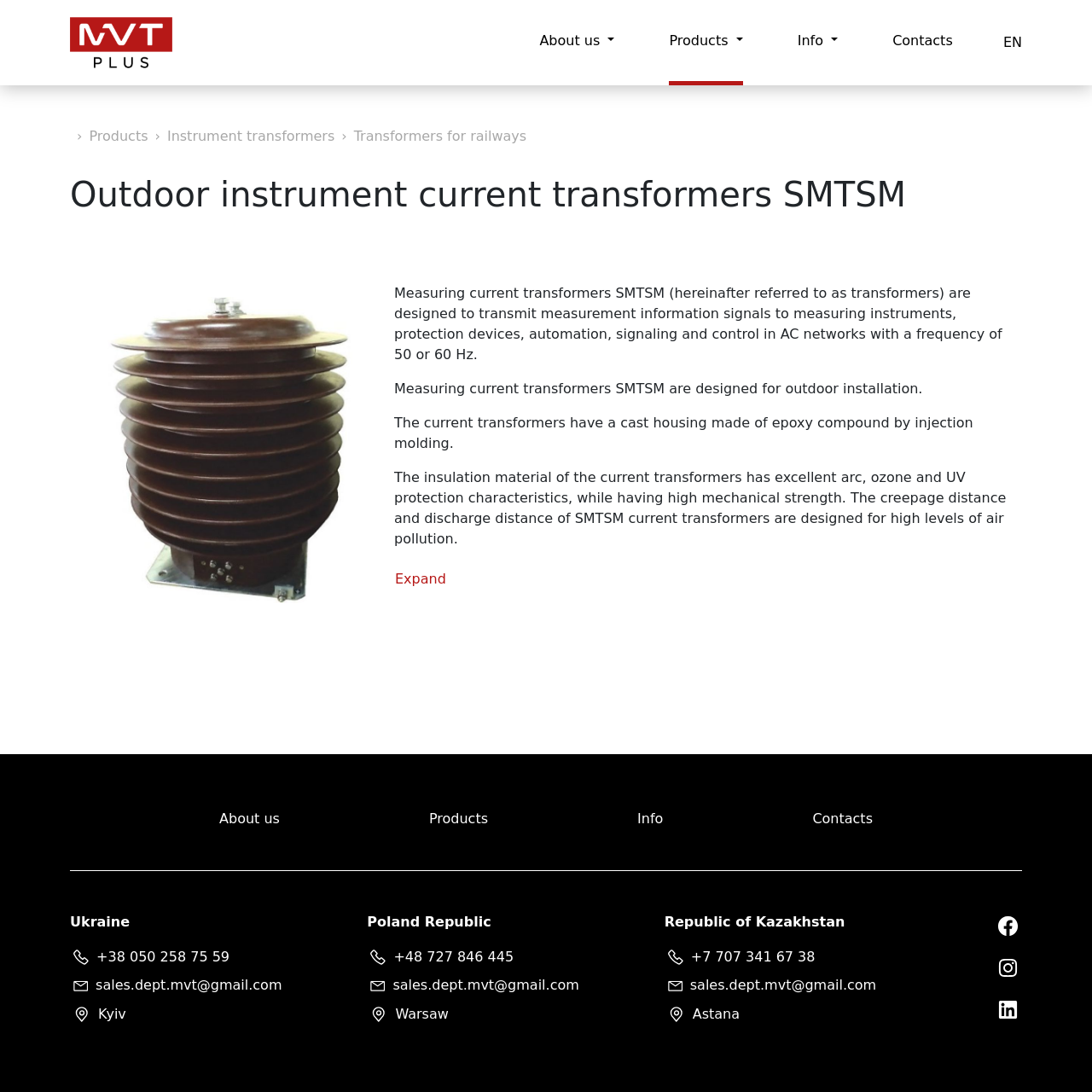Determine and generate the text content of the webpage's headline.

Outdoor instrument current transformers SMTSM